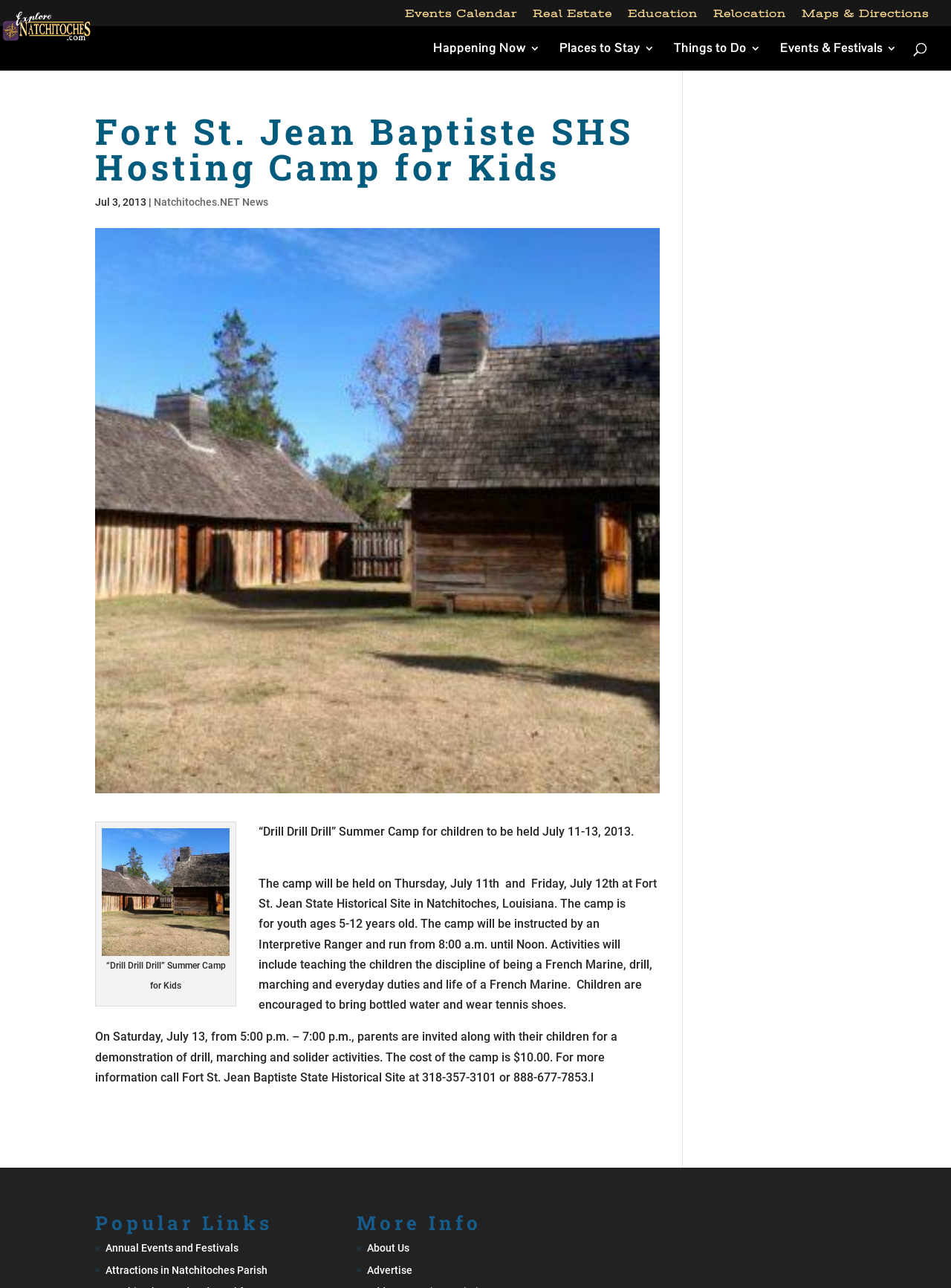Calculate the bounding box coordinates of the UI element given the description: "Advertise".

[0.386, 0.981, 0.433, 0.991]